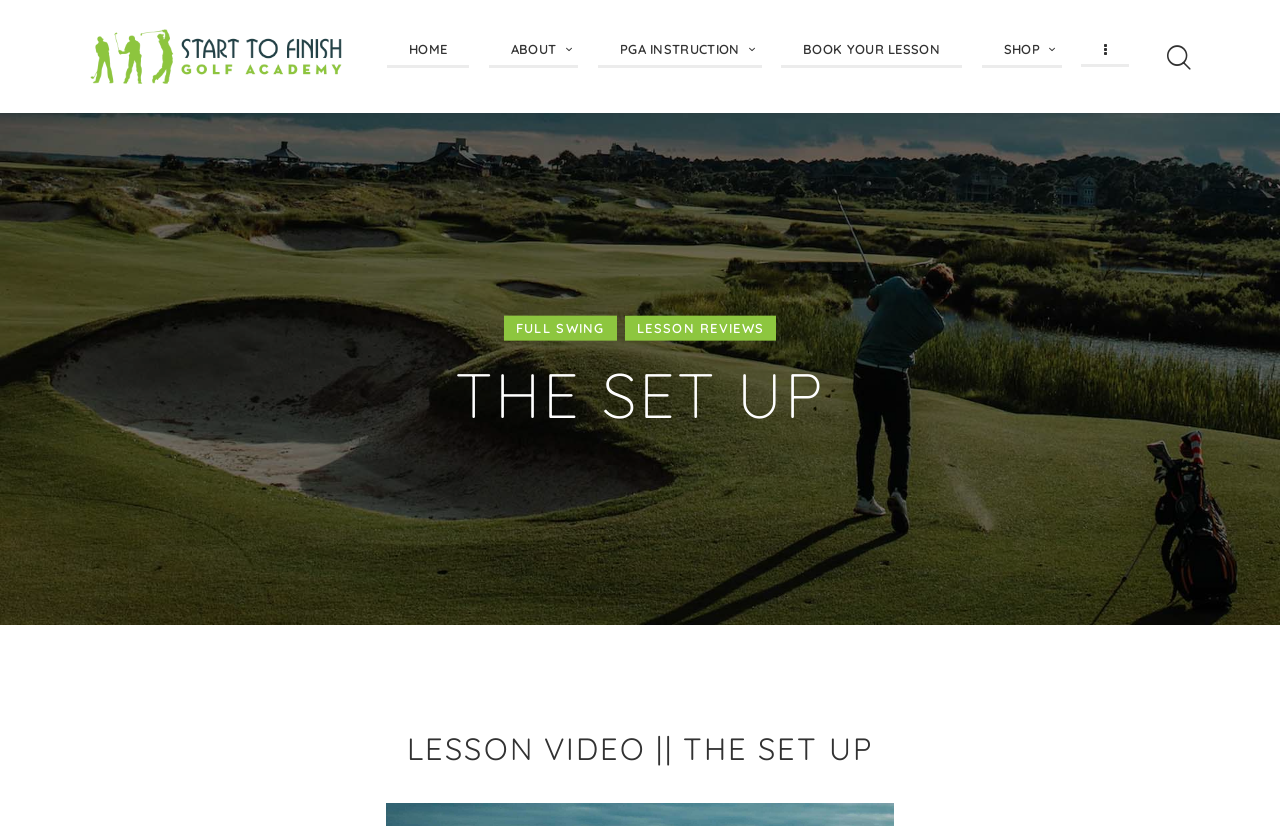What is the name of the golf academy?
Look at the screenshot and provide an in-depth answer.

The name of the golf academy can be found in the top-left corner of the webpage, where it is written as 'The Set Up » Start to Finish Golf Academy' and also as an image with the same text.